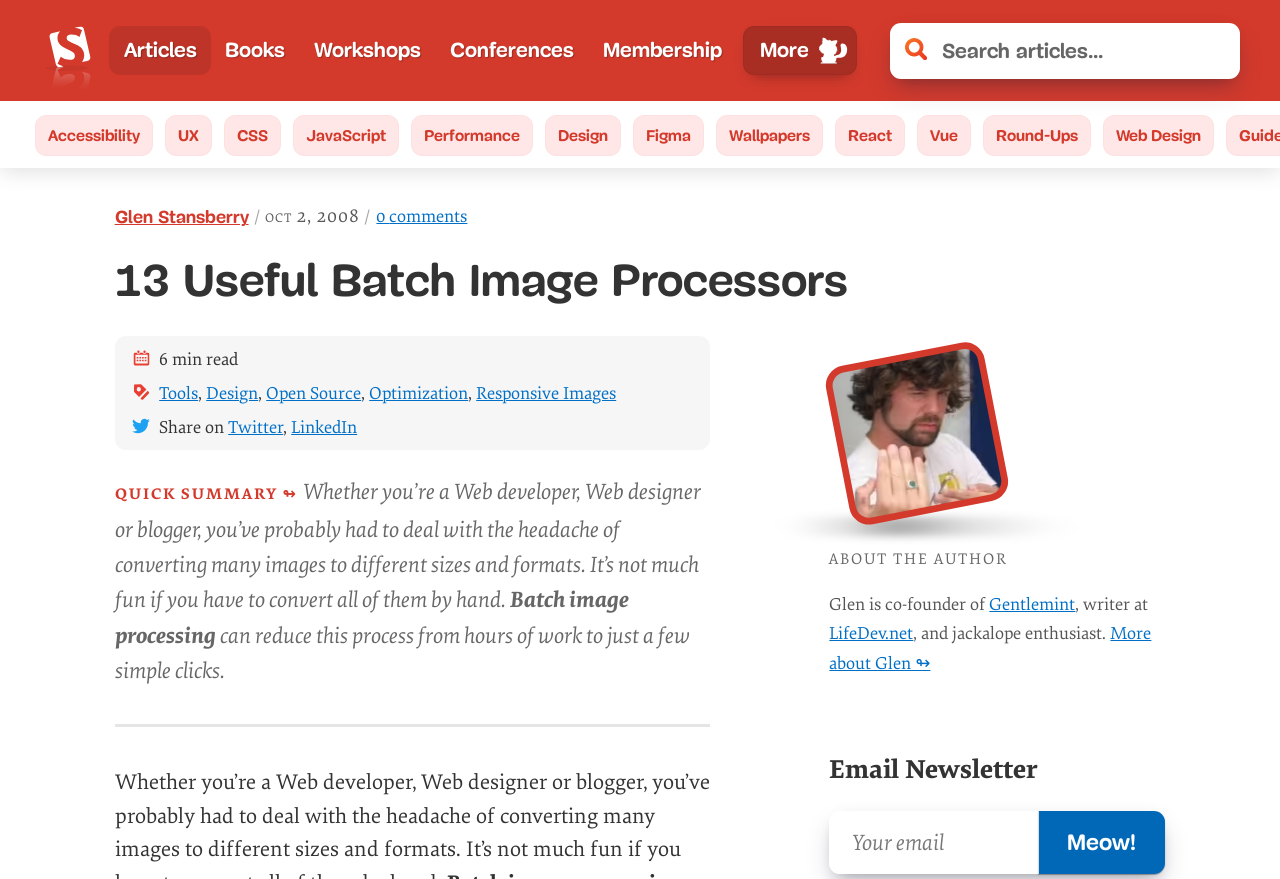Please locate the bounding box coordinates for the element that should be clicked to achieve the following instruction: "Visit Smashing Magazine". Ensure the coordinates are given as four float numbers between 0 and 1, i.e., [left, top, right, bottom].

[0.031, 0.018, 0.077, 0.097]